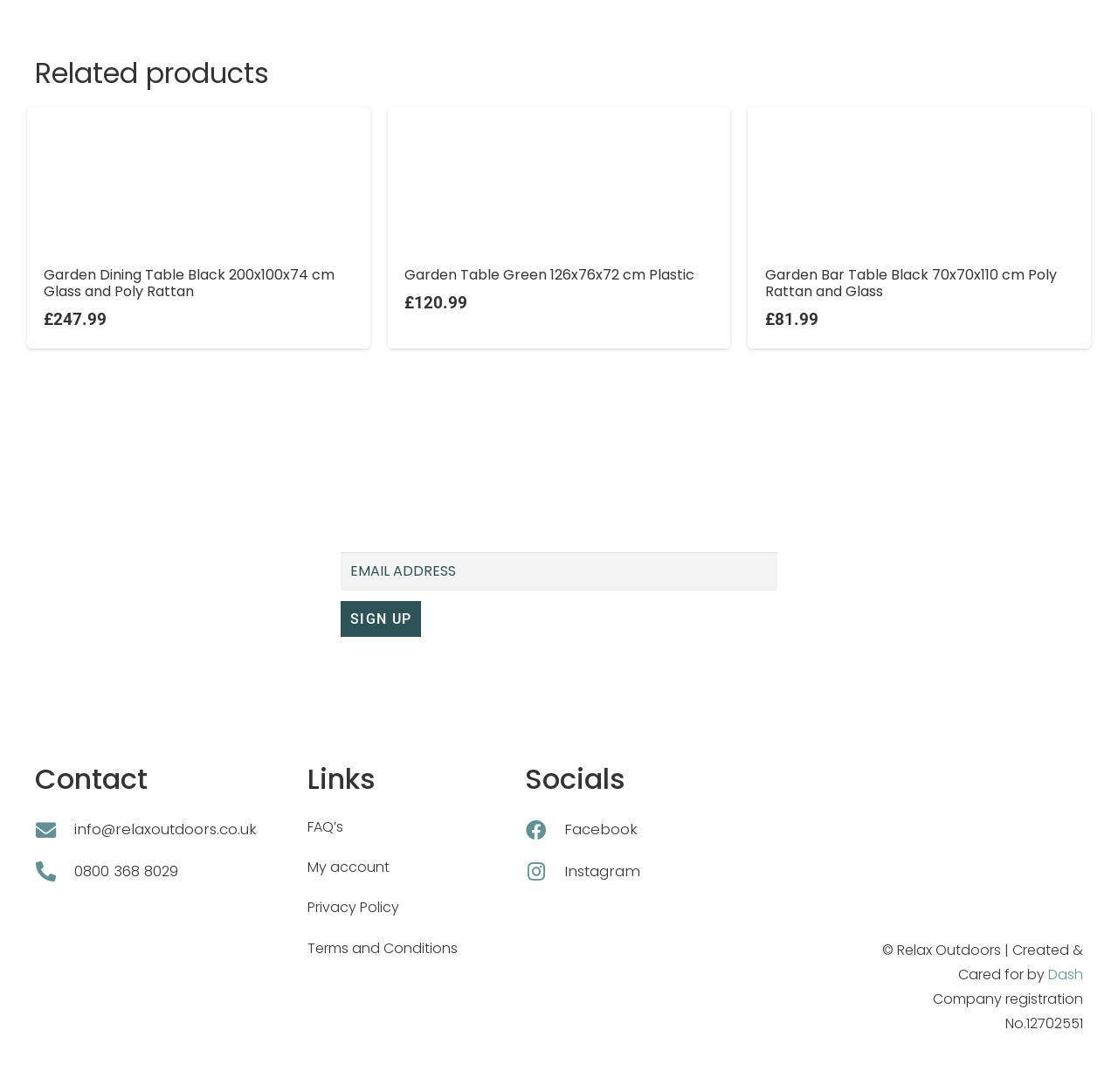Based on the description "Map This Home", find the bounding box of the specified UI element.

None